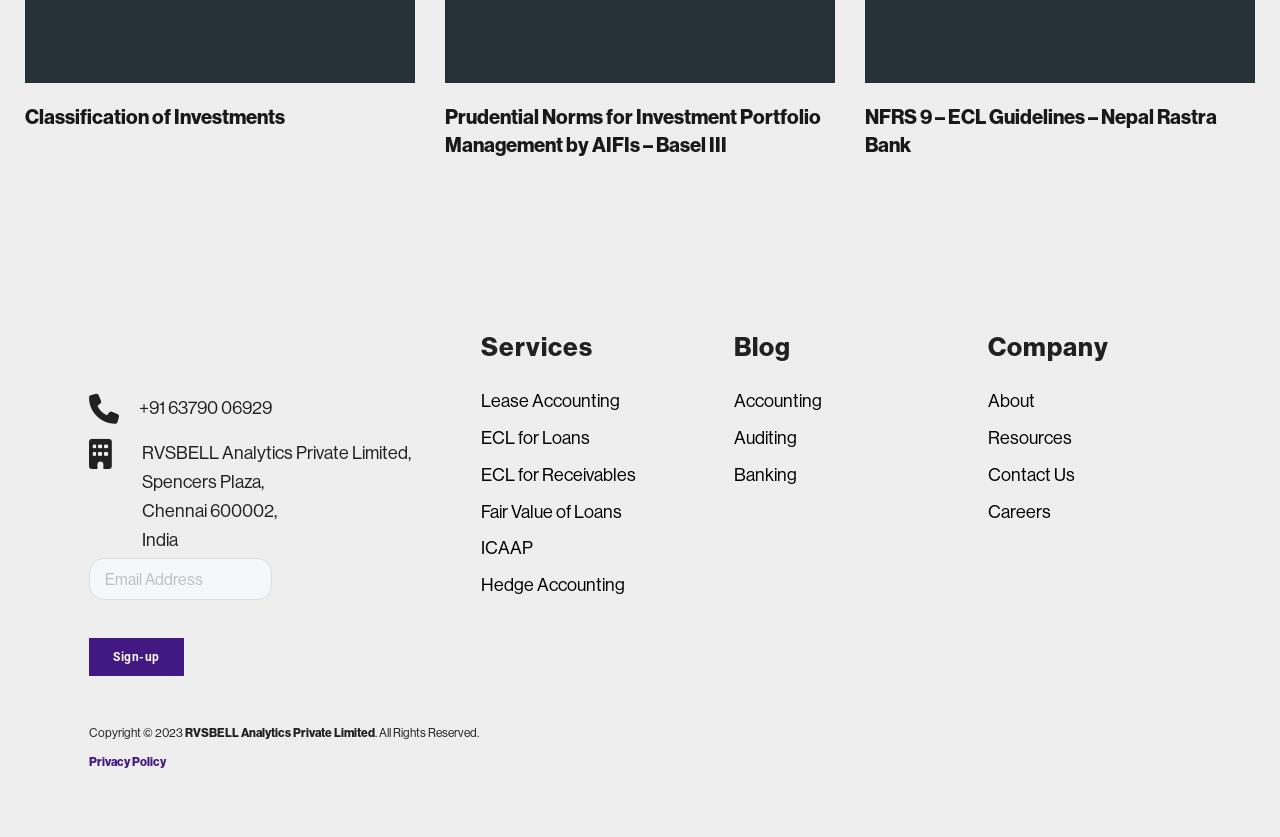Given the element description, predict the bounding box coordinates in the format (top-left x, top-left y, bottom-right x, bottom-right y). Make sure all values are between 0 and 1. Here is the element description: Banking

[0.574, 0.555, 0.623, 0.579]